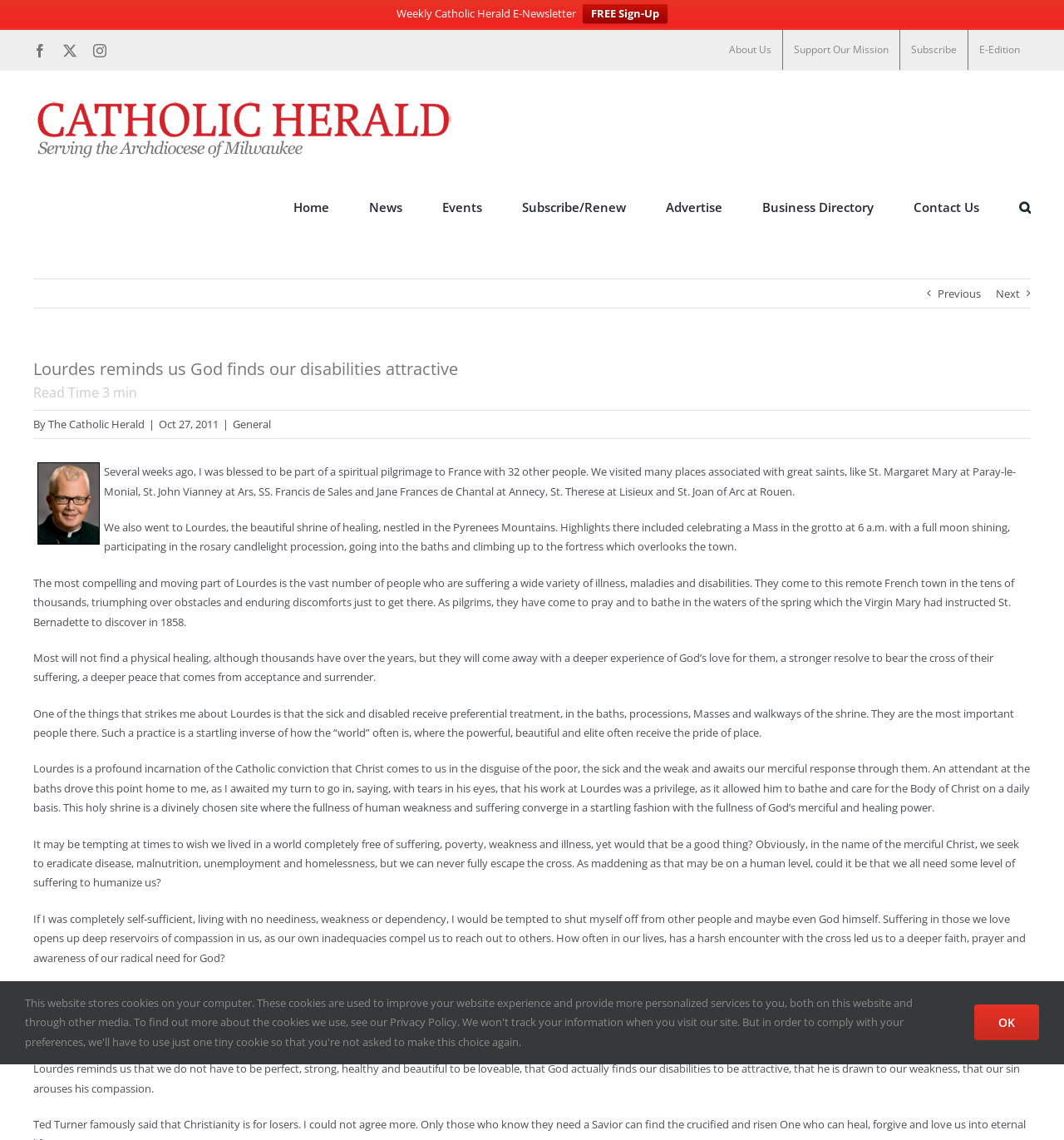Based on what you see in the screenshot, provide a thorough answer to this question: What is the theme of Pope John Paul's letter mentioned in the article?

The article mentions Pope John Paul's letter 'Salvifici Doloris', which is about the meaning of human suffering, and how it relates to Catholic spirituality and theology.